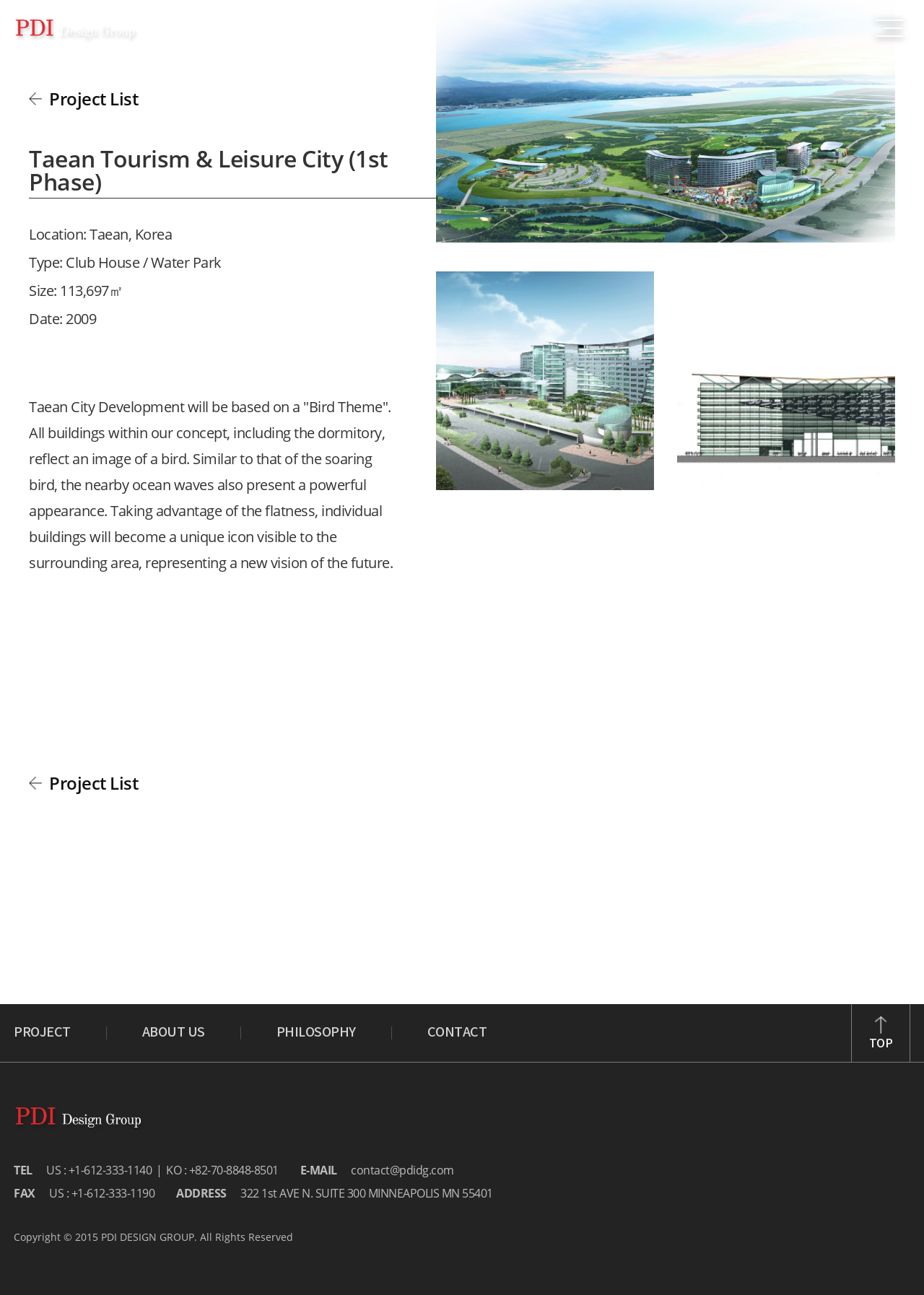Offer an in-depth caption of the entire webpage.

The webpage is about the "Master Plan - Taean Tourism & Leisure City (1st Phase)" project. At the top left corner, there is a PDI design logo, which is a clickable link. Next to the logo, there is a link to the "Project List". 

Below the logo, there is a heading that displays the project title "Taean Tourism & Leisure City (1st Phase)" in a larger font size. Underneath the title, there are four lines of text that provide details about the project, including its location, type, size, and date.

Following the project details, there is a paragraph of text that describes the concept of the Taean City Development, which is based on a "Bird Theme". The text explains how the buildings, including the dormitory, are designed to reflect an image of a bird.

On the right side of the page, there is a large image that showcases the project, which is divided into three sections. The image takes up most of the right side of the page.

At the bottom of the page, there is a navigation menu with links to "PROJECT", "ABOUT US", "PHILOSOPHY", and "CONTACT". Next to the navigation menu, there is a "TOP" link that allows users to scroll back to the top of the page. 

On the bottom left corner, there is a smaller PDI design logo, which is also a clickable link. Below the logo, there is contact information, including phone numbers, email address, fax number, and a physical address. Finally, there is a copyright notice at the very bottom of the page.